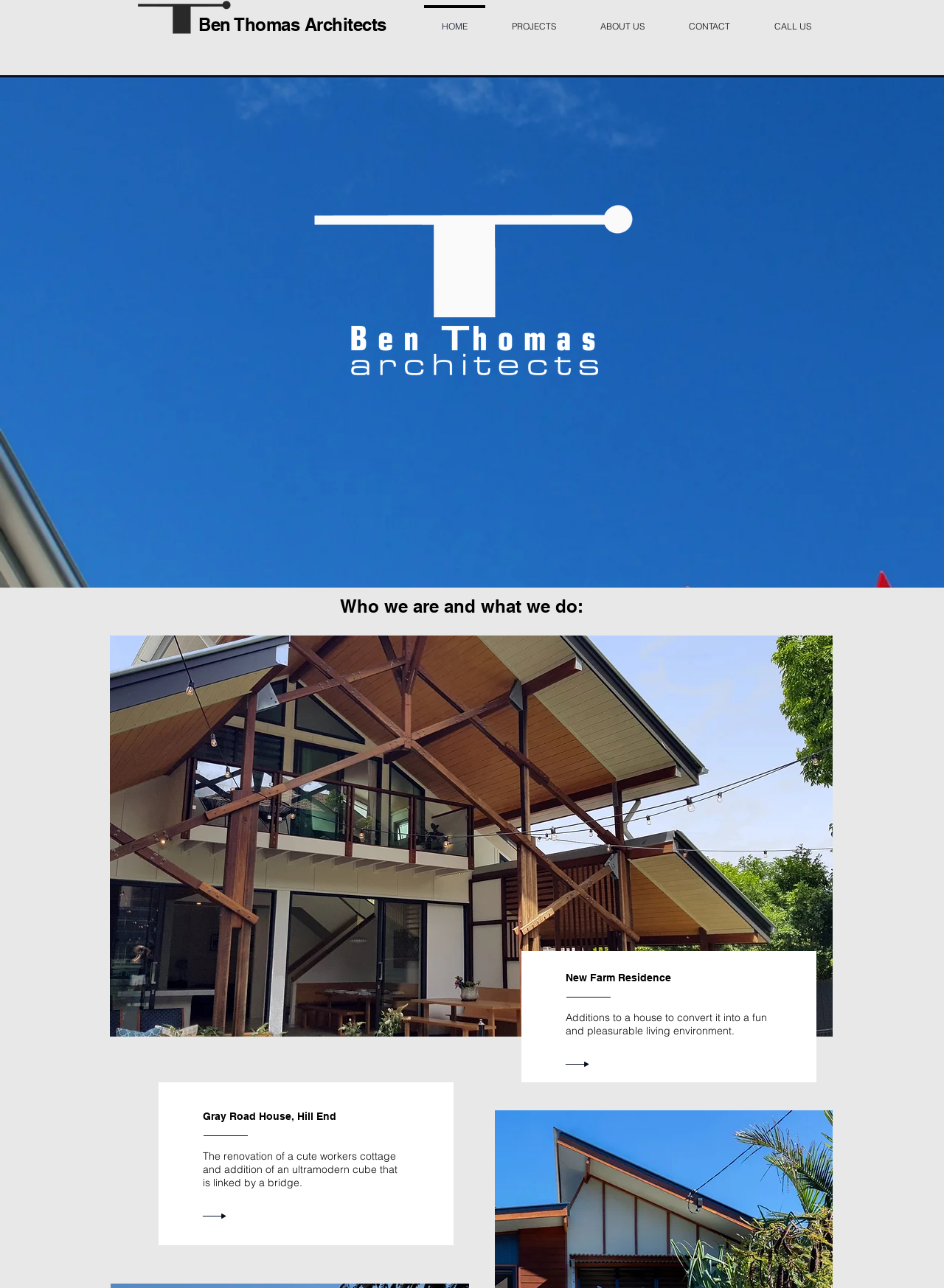Generate a comprehensive description of the webpage content.

The webpage is about Ben Thomas Architects, an architecture firm based in Queensland. At the top, there is a navigation menu with five links: "HOME", "PROJECTS", "ABOUT US", "CONTACT", and "CALL US". Below the navigation menu, there is a link to "Ben Thomas Architects" and a logo image on the left side.

On the left side, there is a smaller logo image, and on the right side, there is a larger logo image with a white background. Below the logos, there is a heading that reads "Who we are and what we do:". 

To the right of the heading, there is a large image of a residence, labeled "06 ben_thomas_new_farm-8 (4).jpg". Below the image, there is a heading that reads "New Farm Residence" and a paragraph of text that describes the project, stating that it is about additions to a house to convert it into a fun and pleasurable living environment. There is also a link below the text.

Further down, there is another heading that reads "Gray Road House, Hill End" and a paragraph of text that describes the project, stating that it is about the renovation of a cute workers cottage and the addition of an ultramodern cube linked by a bridge. There is also a link below the text.